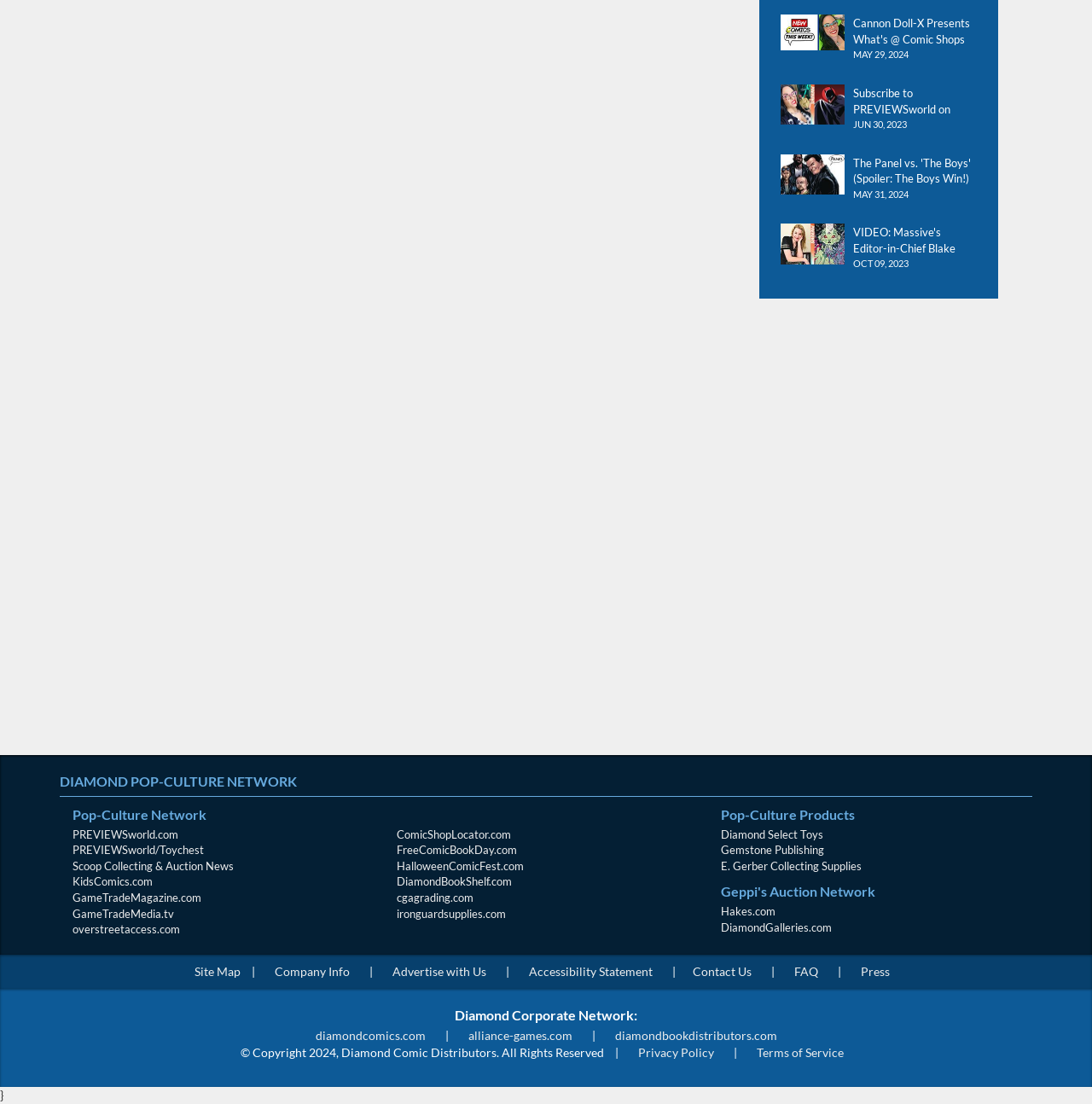What is the date of the article 'The Panel vs. The Boys'?
Please provide a single word or phrase as the answer based on the screenshot.

MAY 31, 2024